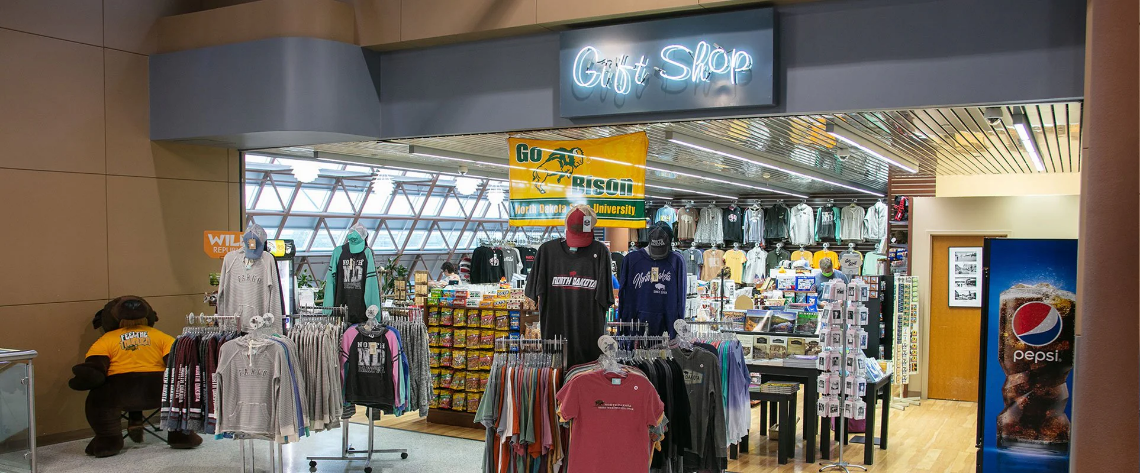What is the bear mascot wearing?
We need a detailed and exhaustive answer to the question. Please elaborate.

The large, friendly bear mascot located to the left of the entrance is dressed in a shirt with the word 'Fargo' printed on it. This adds a playful touch to the store's atmosphere and helps to create a sense of local pride.